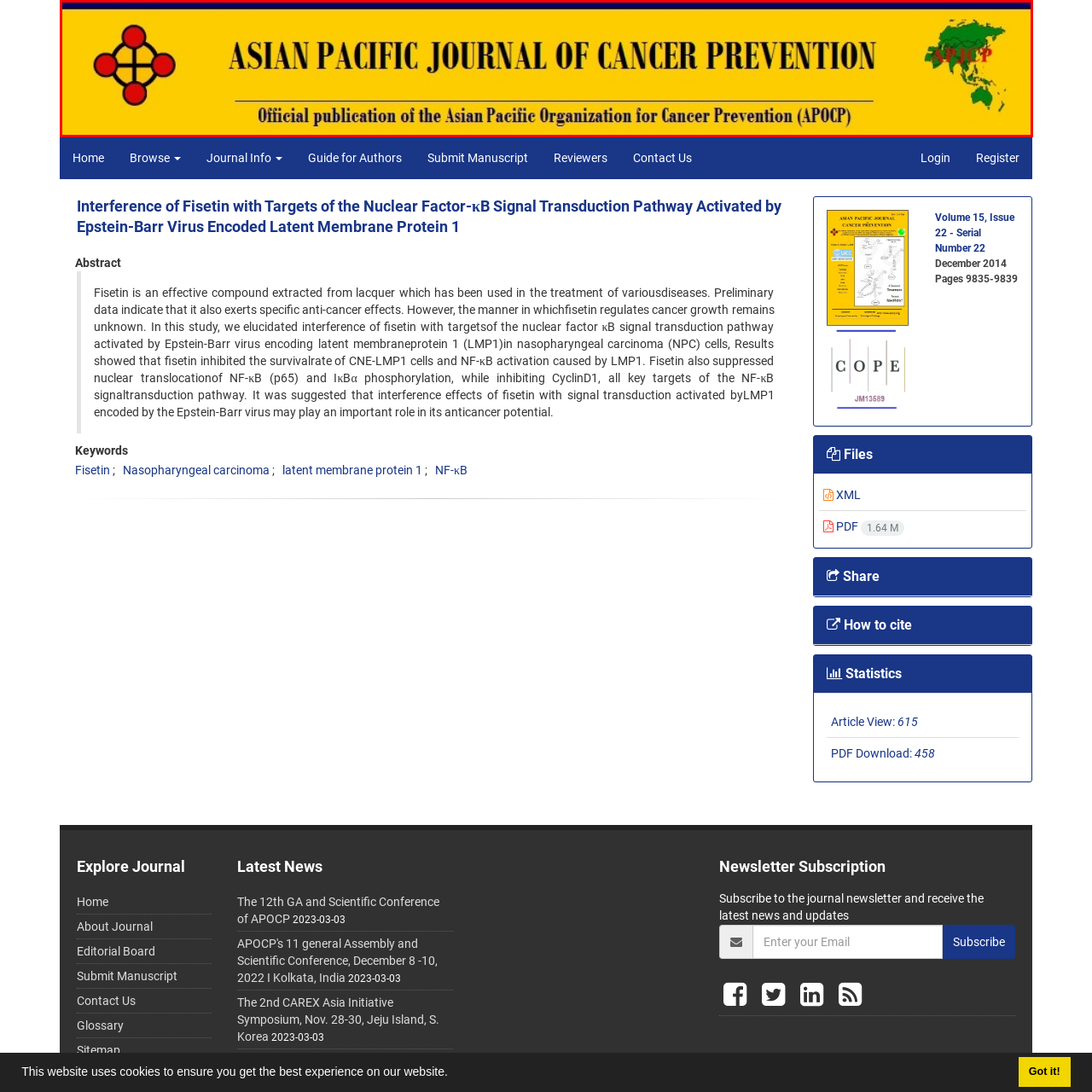What is the color of the title typography?
Focus on the part of the image marked with a red bounding box and deliver an in-depth answer grounded in the visual elements you observe.

The title 'Asian Pacific Journal of Cancer Prevention' is presented in bold, black typography, which emphasizes the journal's focus on cancer prevention in the Asian Pacific region.